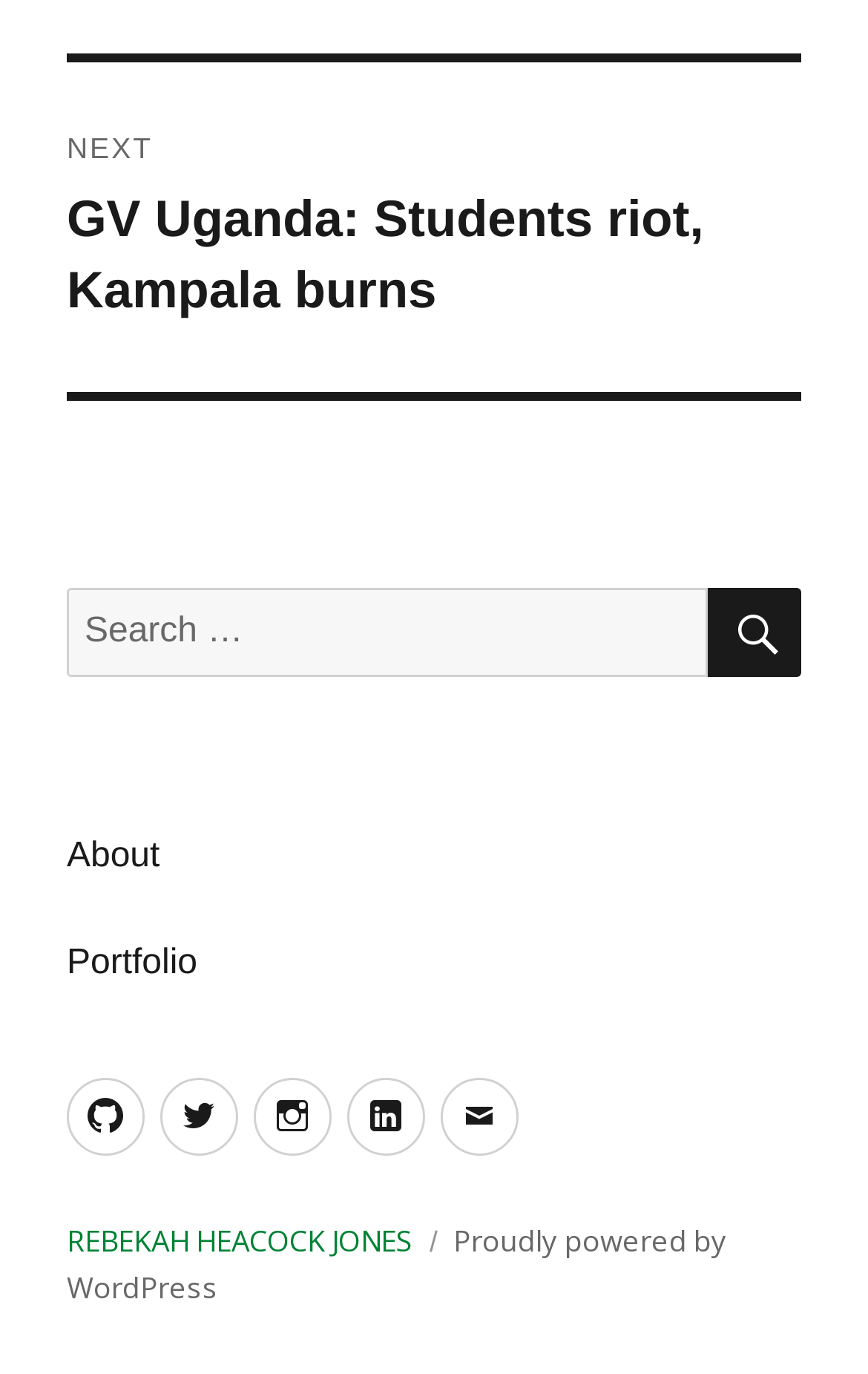Provide the bounding box coordinates for the area that should be clicked to complete the instruction: "Check GitHub profile".

[0.077, 0.785, 0.167, 0.841]